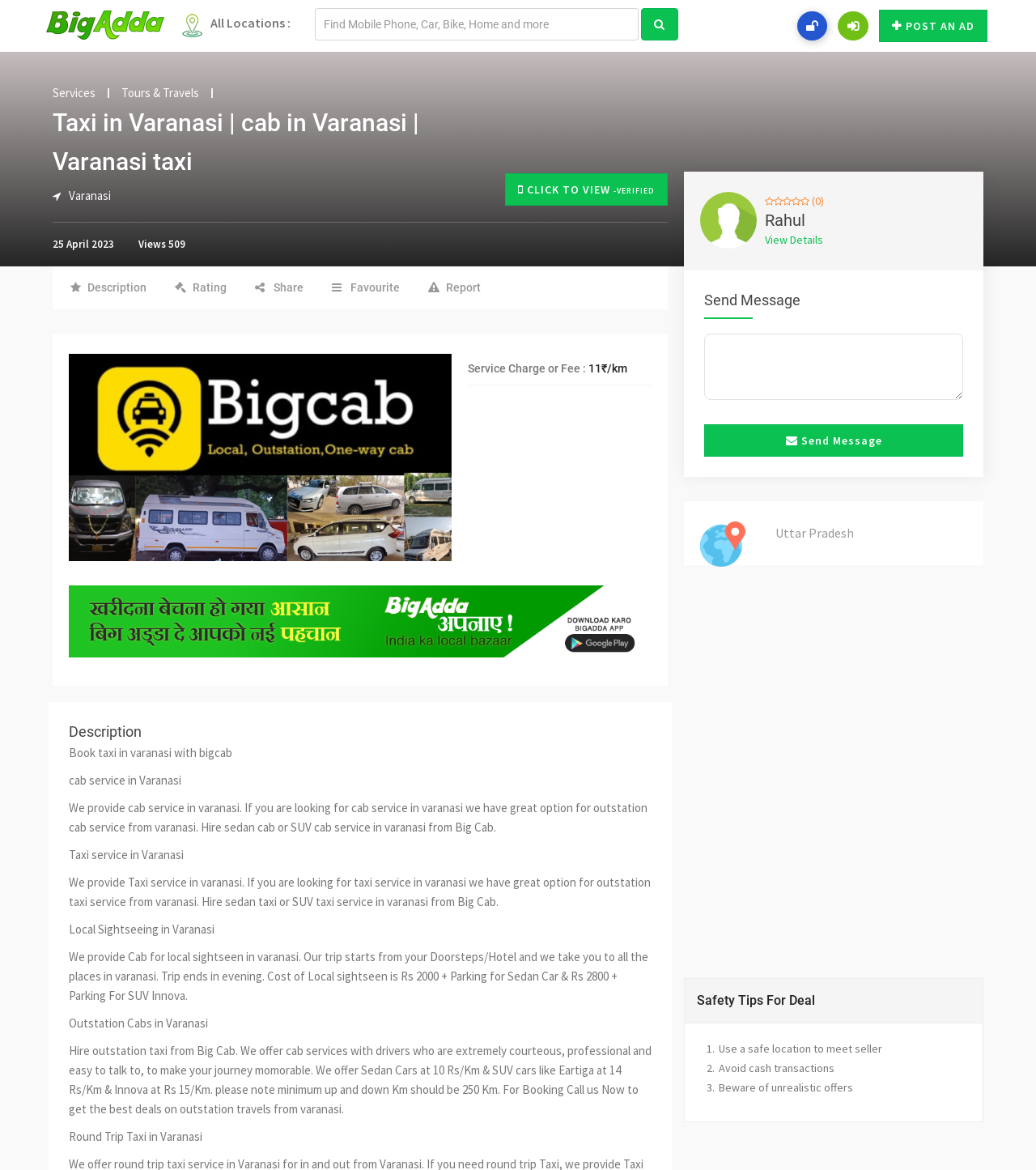Please determine the bounding box coordinates for the element that should be clicked to follow these instructions: "View details of the ad".

[0.738, 0.197, 0.934, 0.213]